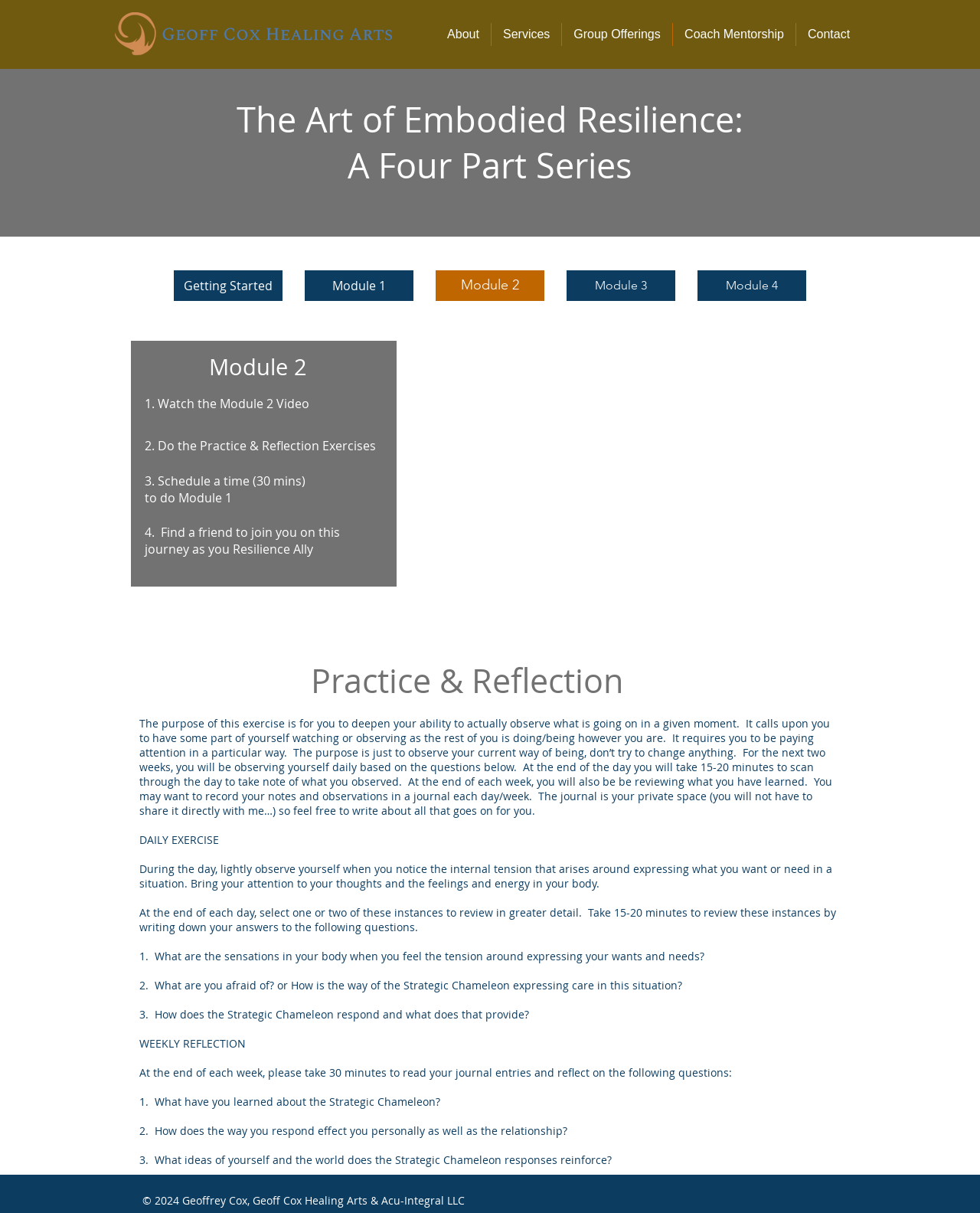Explain the webpage in detail, including its primary components.

This webpage is about Module 2 of the Embodied Resilience series, a part of the Healing Arts program. At the top left corner, there is a small image of a logo, "Original on Transparent.png". Below it, there is a navigation menu with links to different sections of the website, including "About", "Services", "Group Offerings", "Coach Mentorship", and "Contact".

The main content of the page is divided into several sections. The first section has a heading "The Art of Embodied Resilience: A Four Part Series" and provides an introduction to the program. Below it, there are five buttons: "Getting Started", "Module 1", "Module 2", "Module 3", and "Module 4", which likely allow users to navigate between different modules.

The next section is dedicated to Module 2 and has a heading "Module 2". It provides a step-by-step guide on how to complete the module, with four tasks: watching a video, doing practice and reflection exercises, scheduling a time to do Module 1, and finding a friend to join as a Resilience Ally.

The "Practice & Reflection" section provides a detailed explanation of the exercise, which involves observing oneself daily and reflecting on the observations at the end of each day and week. The exercise aims to help users develop their ability to observe their thoughts, feelings, and bodily sensations in a given moment. The section also includes a daily exercise and a weekly reflection, with questions to guide the user's reflection.

At the bottom of the page, there is a copyright notice stating "© 2024 Geoffrey Cox, Geoff Cox Healing Arts & Acu-Integral LLC".